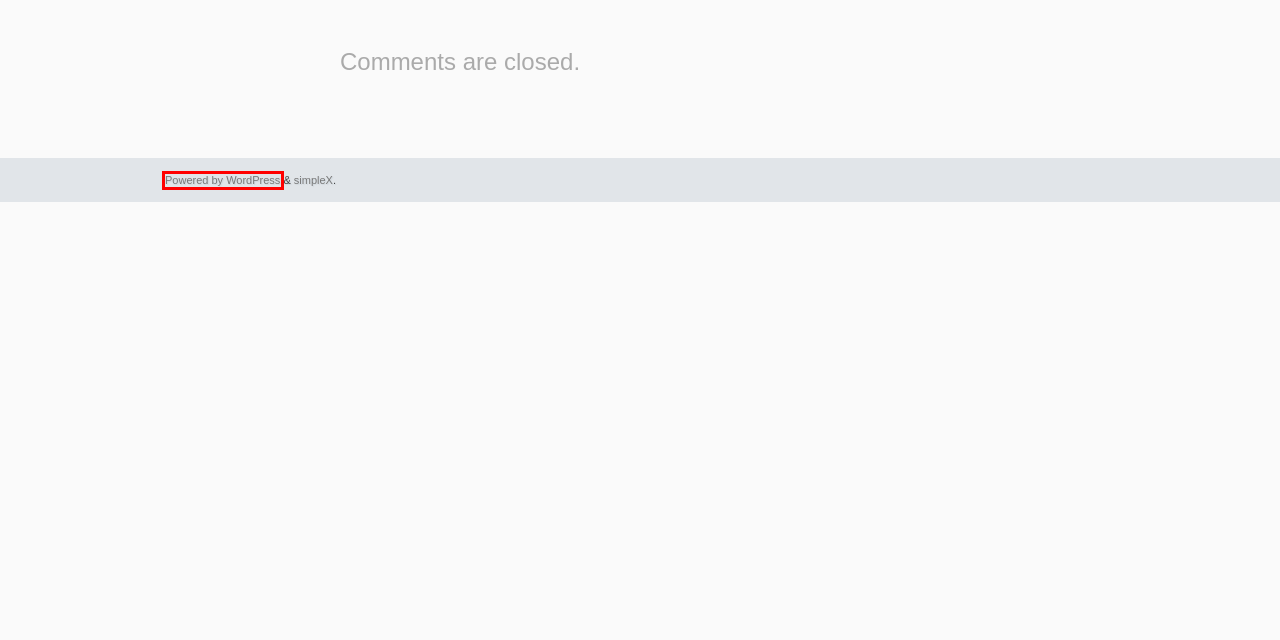Analyze the screenshot of a webpage that features a red rectangle bounding box. Pick the webpage description that best matches the new webpage you would see after clicking on the element within the red bounding box. Here are the candidates:
A. small business | Eubie's notes
B. SXSW | Eubie's notes
C. Money and Finance | Eubie's notes
D. remembering | Eubie's notes
E. Uncategorized | Eubie's notes
F. Twitter | Eubie's notes
G. Books | Eubie's notes
H. Blog Tool, Publishing Platform, and CMS – WordPress.org

H